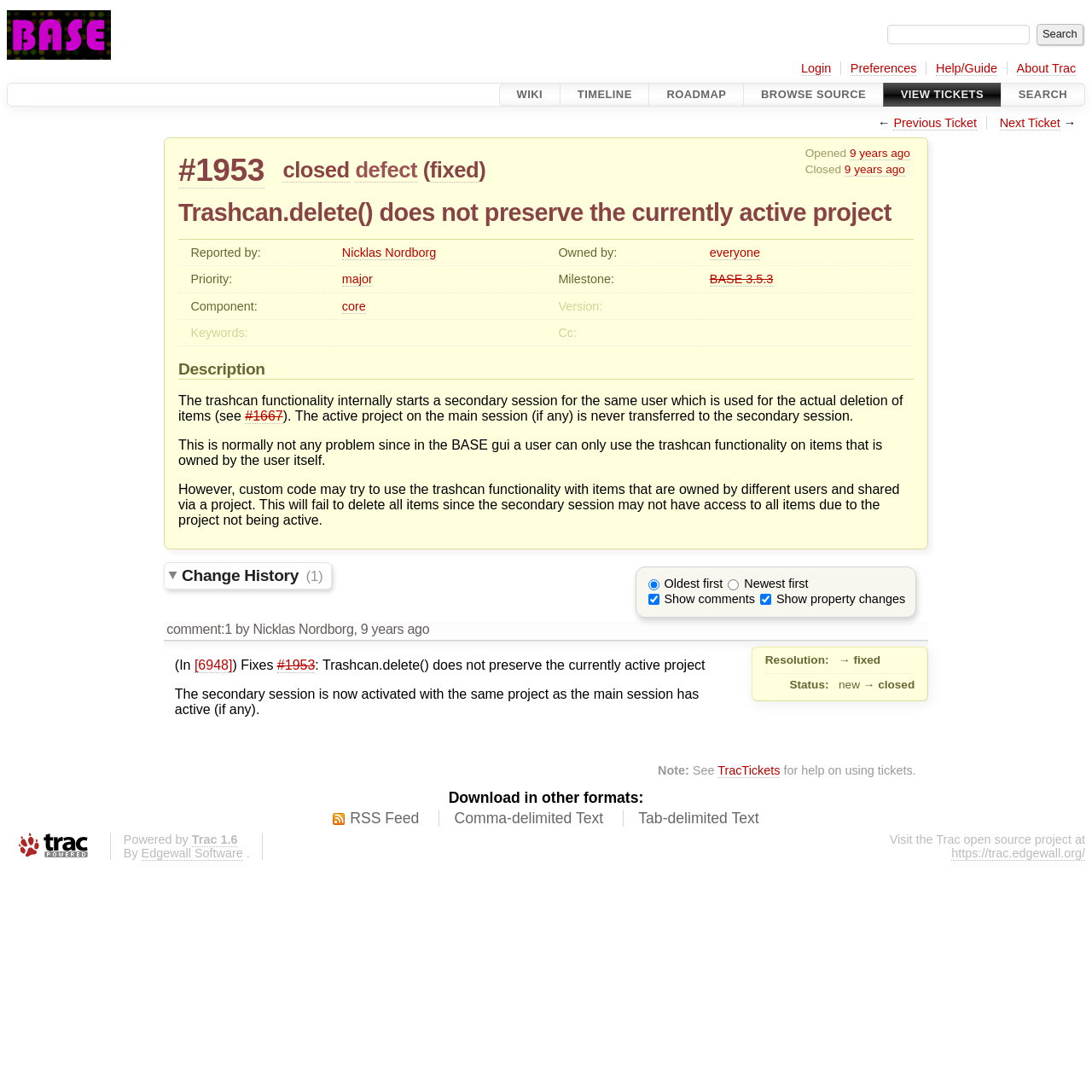Consider the image and give a detailed and elaborate answer to the question: 
What is the status of the ticket?

The status of the ticket can be determined by looking at the heading '#1953 closed defect (fixed)' which indicates that the ticket is closed.